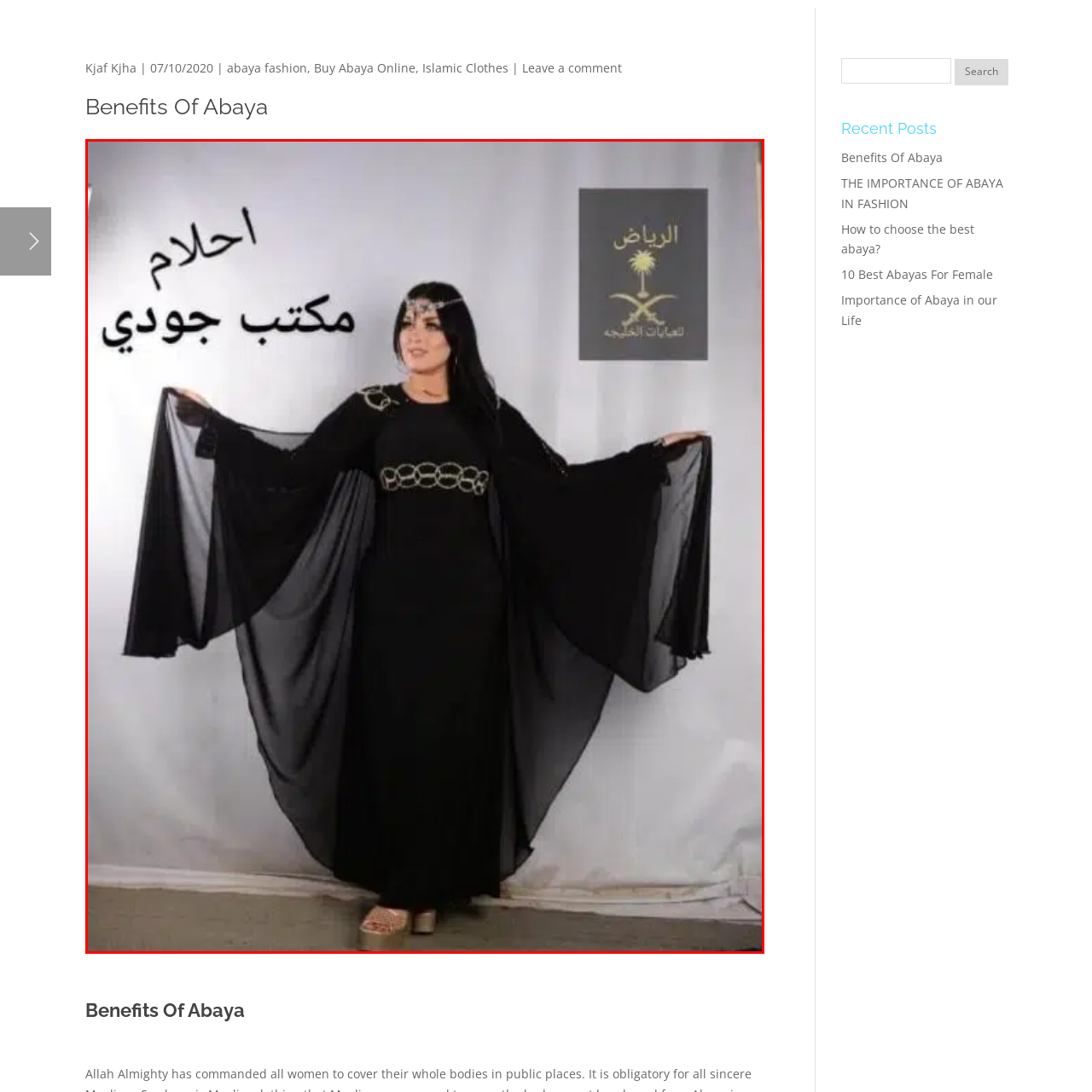Please examine the image highlighted by the red boundary and provide a comprehensive response to the following question based on the visual content: 
What is the style of the woman's hair?

The caption states that the woman's hair is 'styled long and loose', which suggests that her hair is not tied up or styled in an updo, but rather falls freely down her back.